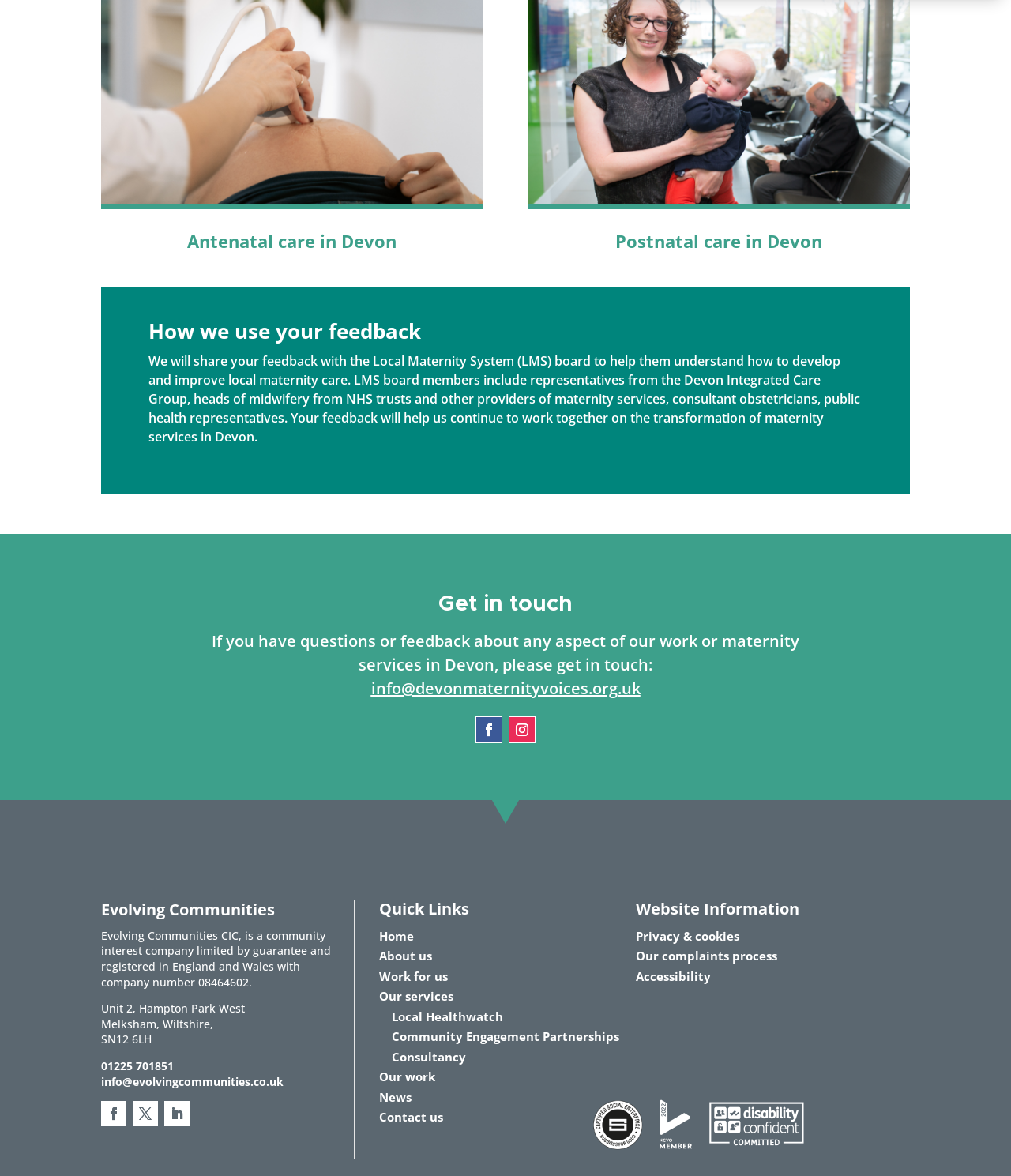What is the phone number of Evolving Communities CIC?
Using the image as a reference, give an elaborate response to the question.

The webpage provides the contact information of Evolving Communities CIC, which includes a phone number, 01225 701851. This phone number can be used to contact Evolving Communities CIC.